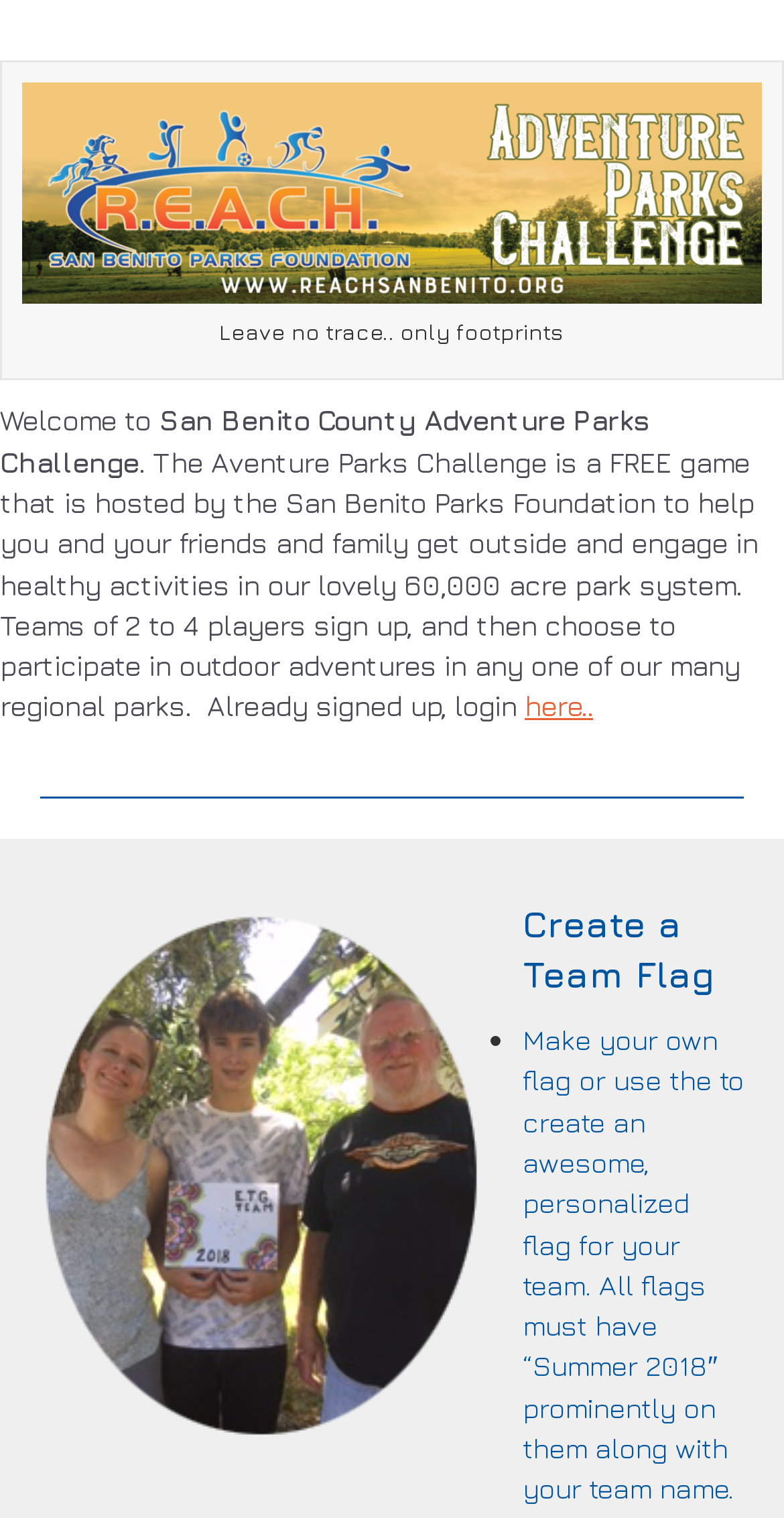What is the purpose of the game?
Examine the image closely and answer the question with as much detail as possible.

The answer can be found in the StaticText element with the text '...help you and your friends and family get outside and engage in healthy activities...' which explains the purpose of the game.